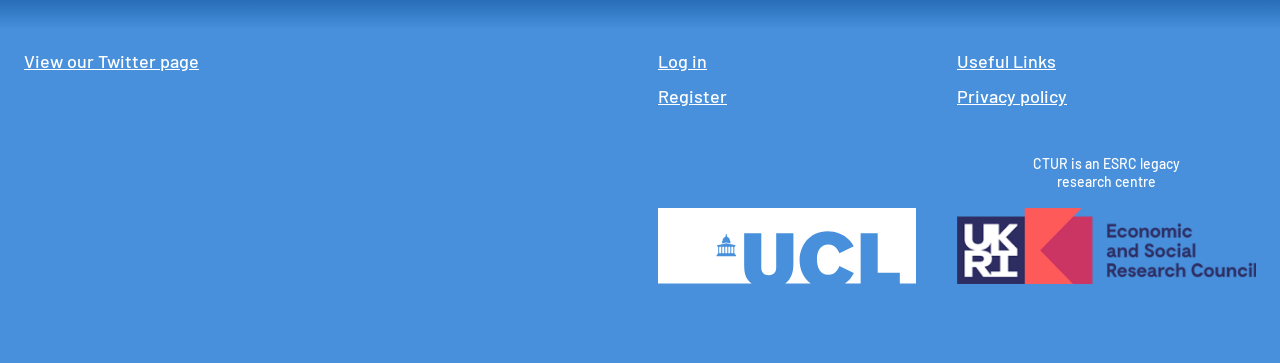Based on the image, please respond to the question with as much detail as possible:
How many links are available in the footer section?

The footer section contains three links, namely 'Useful Links', 'Privacy policy', and 'View our Twitter page'. They can be found at the bottom of the webpage.